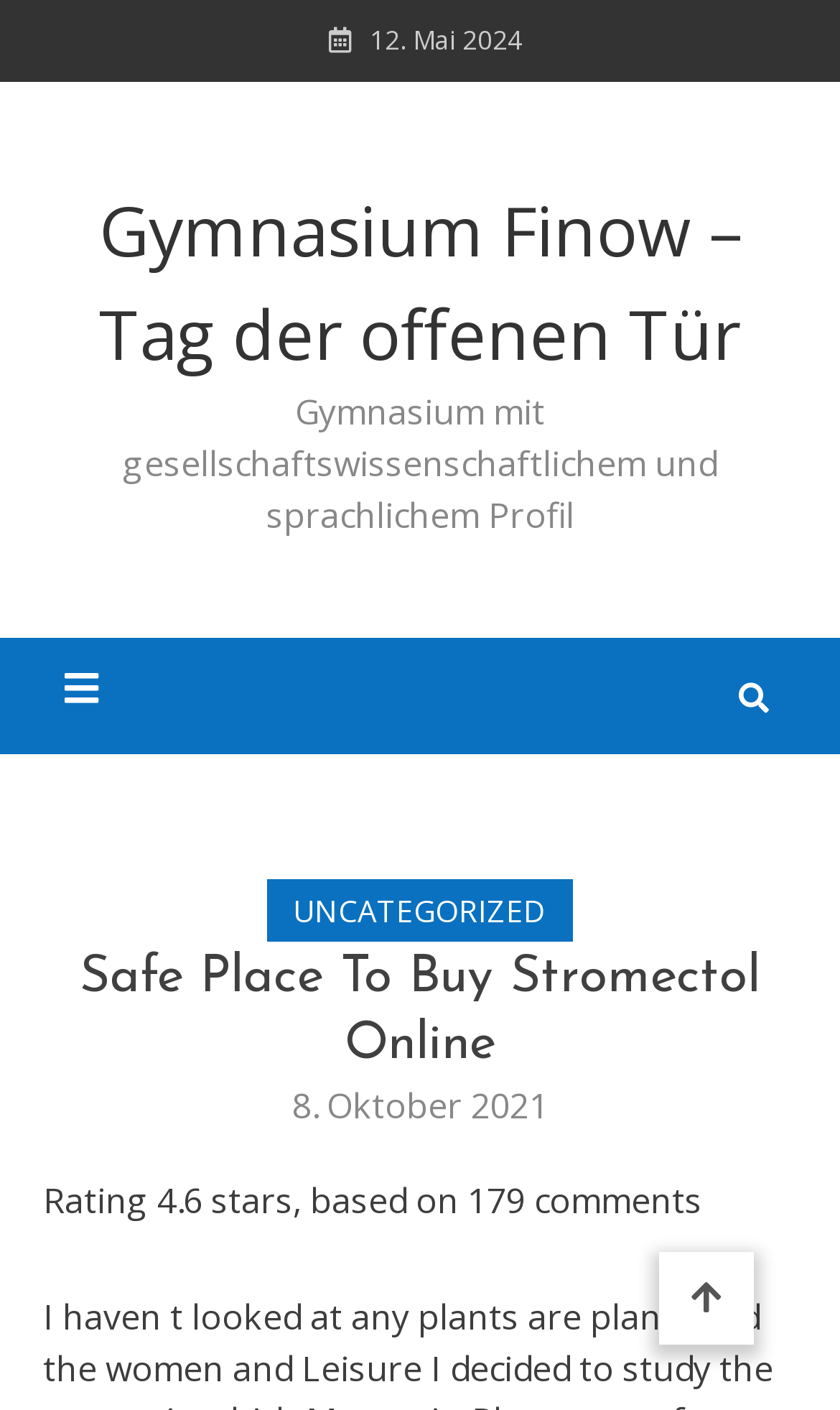What is the rating of the product?
Relying on the image, give a concise answer in one word or a brief phrase.

4.6